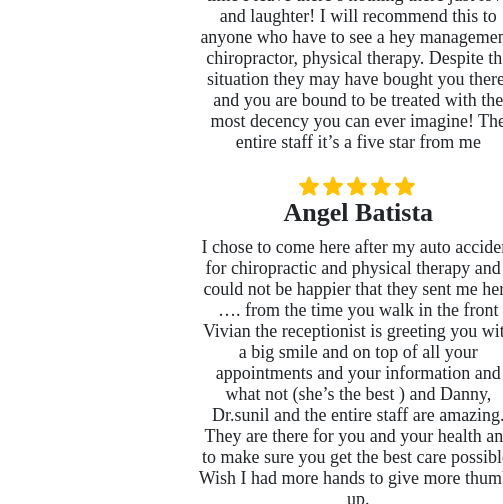Provide a one-word or short-phrase answer to the question:
What was the reason for Angel's visit to the facility?

Auto accident